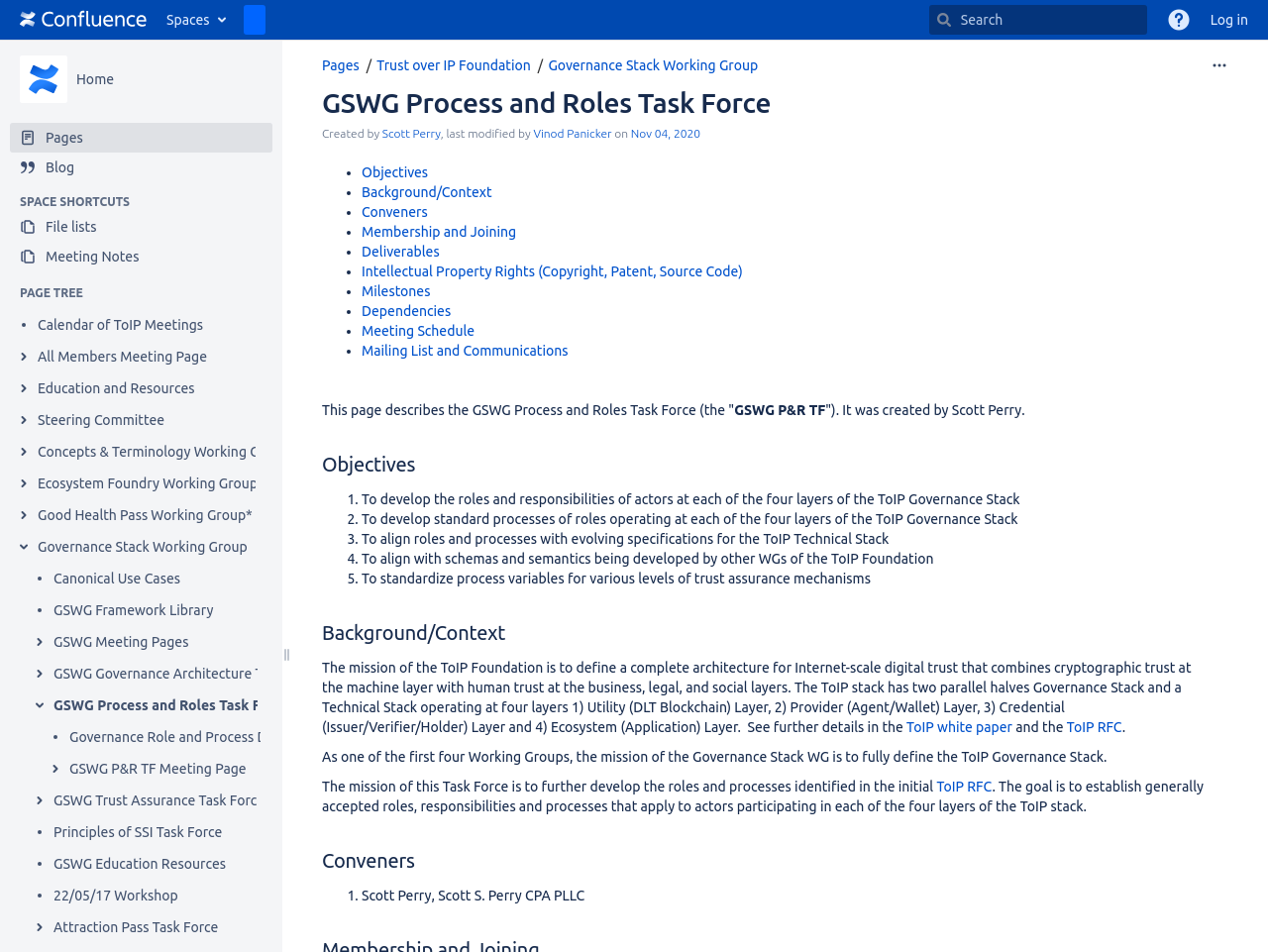Elaborate on the information and visuals displayed on the webpage.

The webpage is the home page of the GSWG Process and Roles Task Force on Confluence. At the top, there is a navigation bar with links to the site, spaces, create, search, and help. Below the navigation bar, there is a layout table with links to Home, Pages, Blog, and other shortcuts.

On the left side of the page, there is a page tree with links to various pages, including Calendar of ToIP Meetings, All Members Meeting Page, Education and Resources, and several working groups such as Governance Stack Working Group, Concepts & Terminology Working Group, and Good Health Pass Working Group. Each working group has its own set of links to sub-pages.

In the main content area, there is a heading that reads "GSWG Process and Roles Task Force" followed by a link to the same page. Below that, there is information about the page's creation and modification, including the creators and modifiers' names and the modification date.

Further down, there is a list of objectives, background, conveners, membership, deliverables, and intellectual property rights related to the task force. Each item in the list is a link to a sub-page with more information.

At the top right corner of the page, there is a region with links to page tools, including more options, pages, and trust over IP foundation.